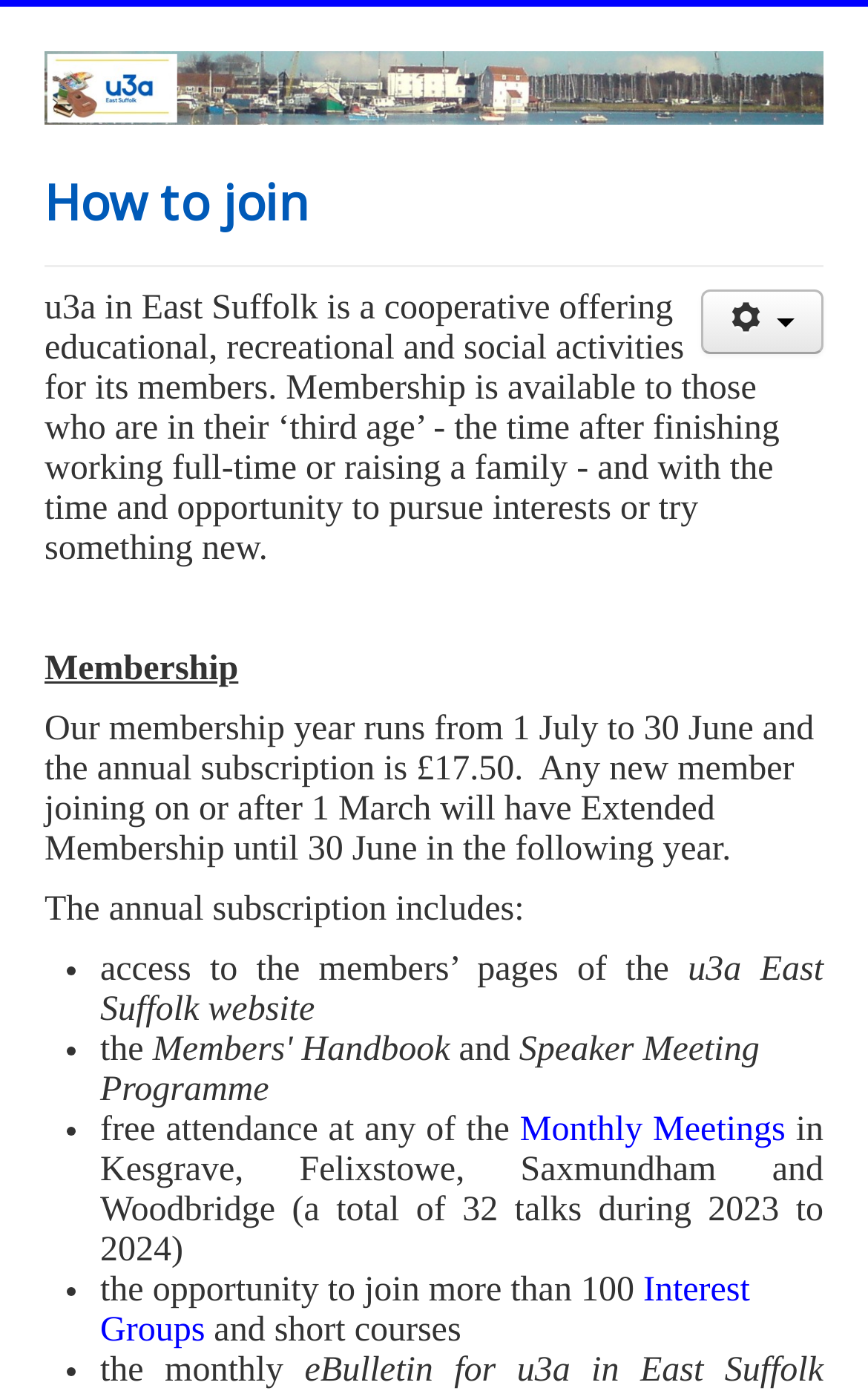Provide a short, one-word or phrase answer to the question below:
What is the annual subscription fee?

£17.50